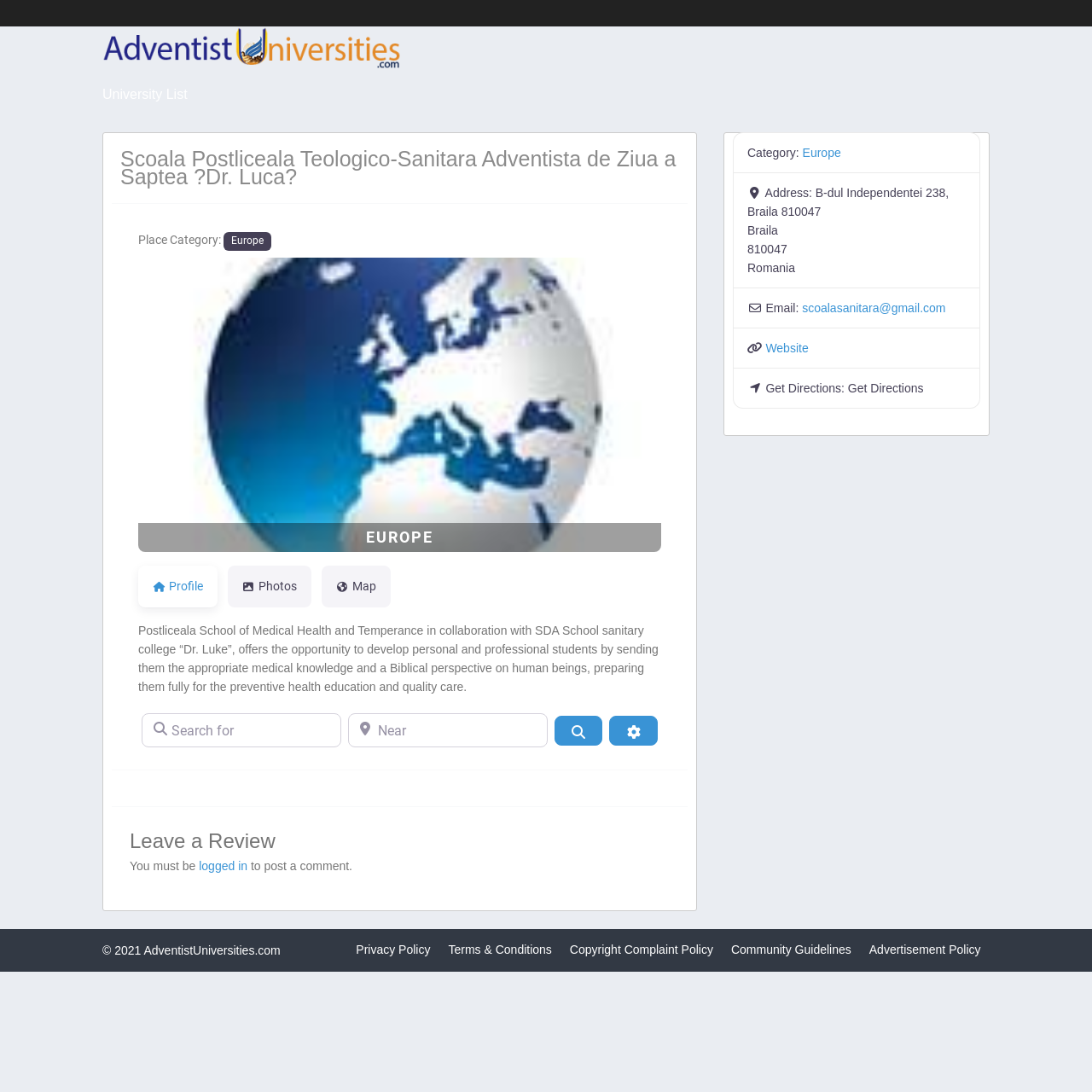Locate the bounding box of the user interface element based on this description: "aria-label="Search for" name="s" placeholder="Search for"".

[0.13, 0.653, 0.313, 0.685]